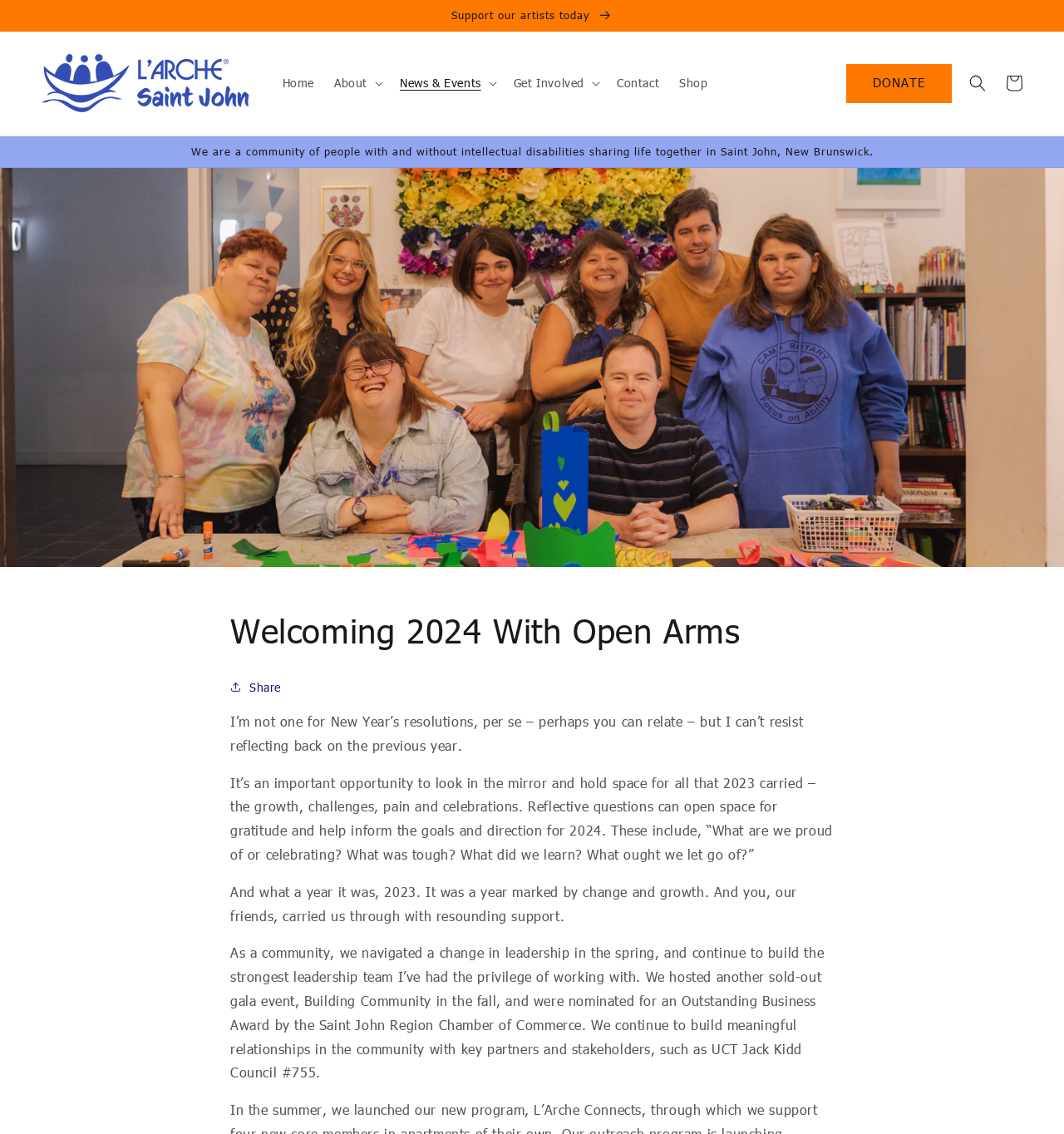What is the name of the community?
Look at the screenshot and respond with a single word or phrase.

L’Arche Saint John